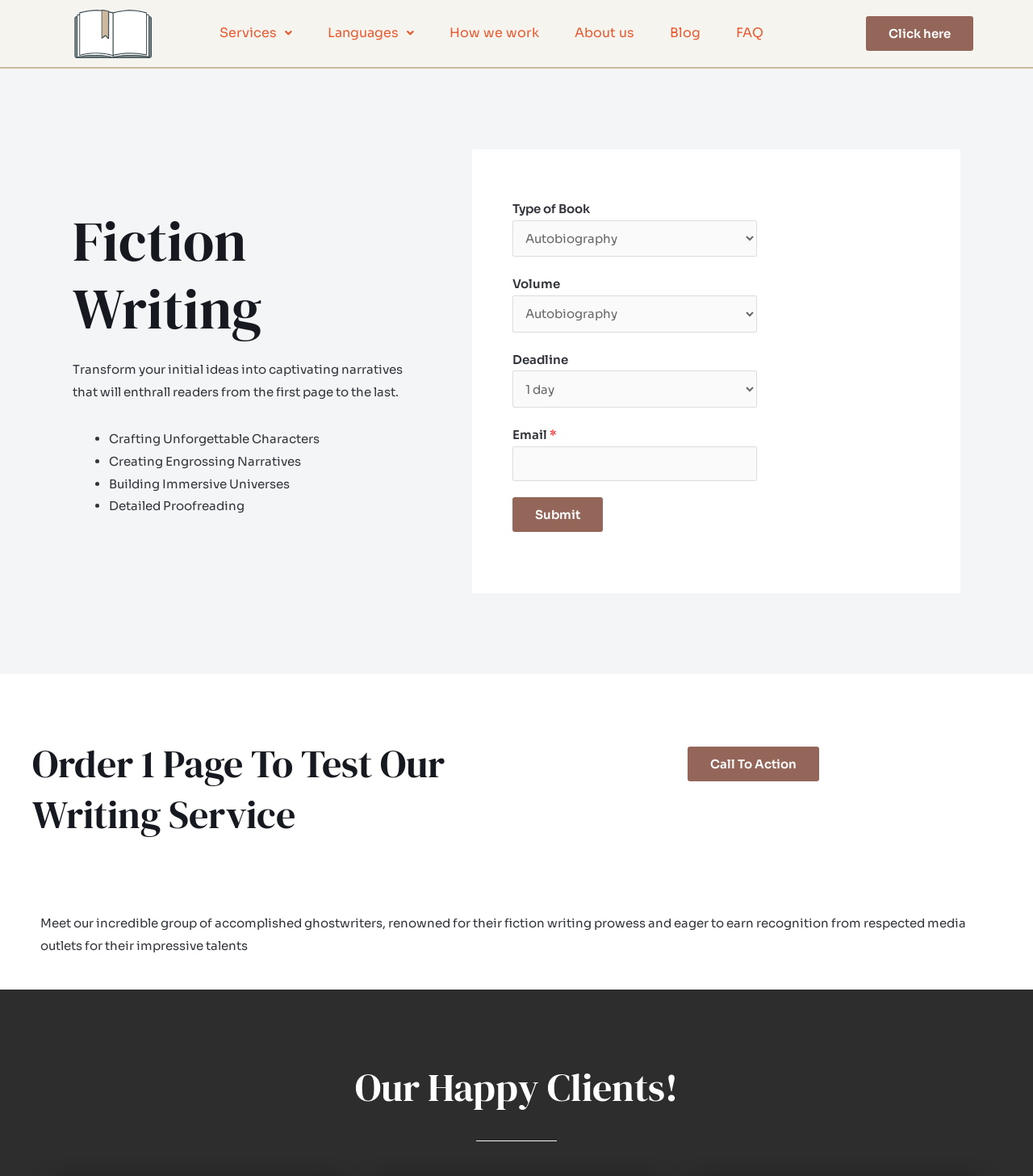Please identify the bounding box coordinates of the element's region that I should click in order to complete the following instruction: "Click on Call To Action". The bounding box coordinates consist of four float numbers between 0 and 1, i.e., [left, top, right, bottom].

[0.665, 0.635, 0.793, 0.665]